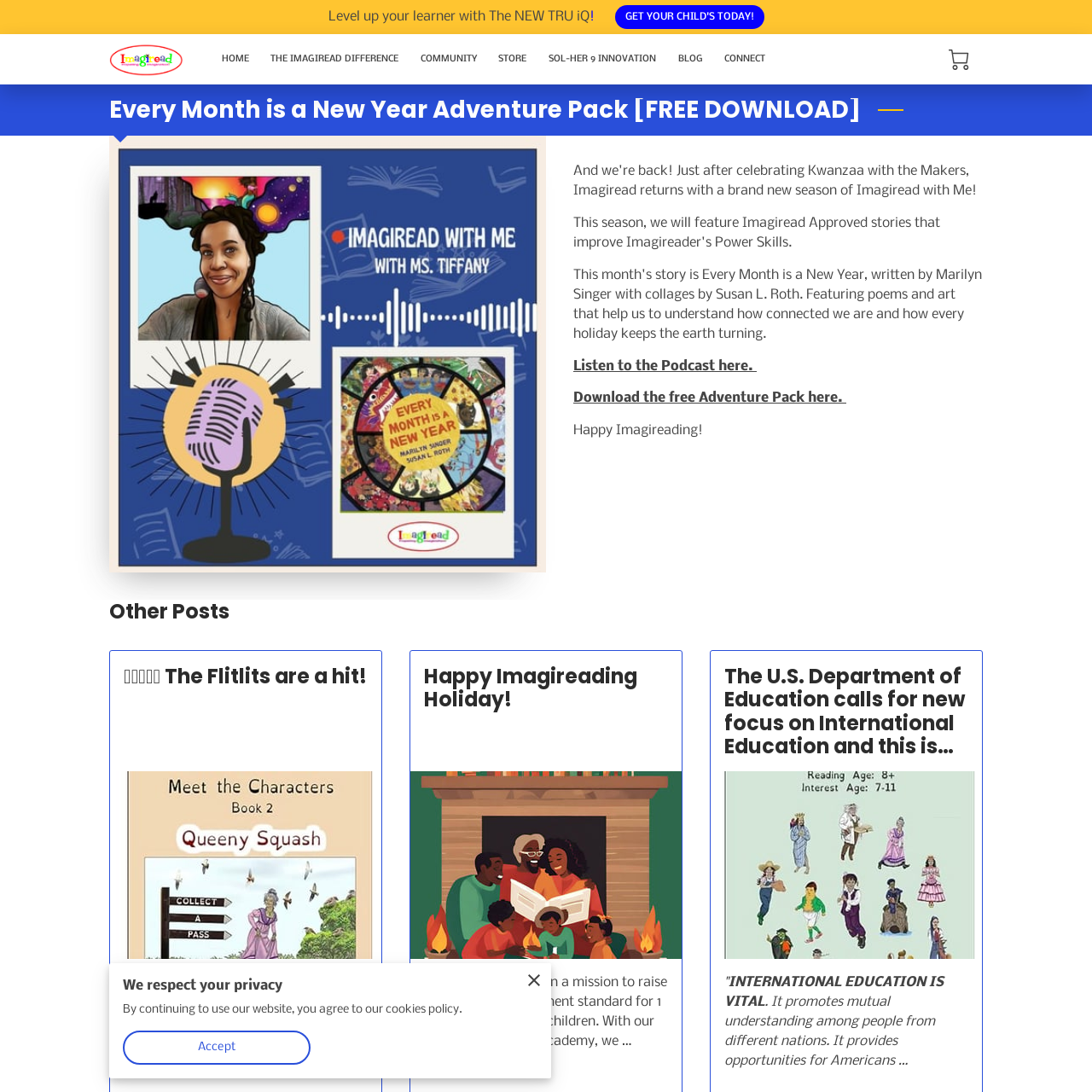What is the theme of the free downloadable pack? Analyze the screenshot and reply with just one word or a short phrase.

New Year Adventure